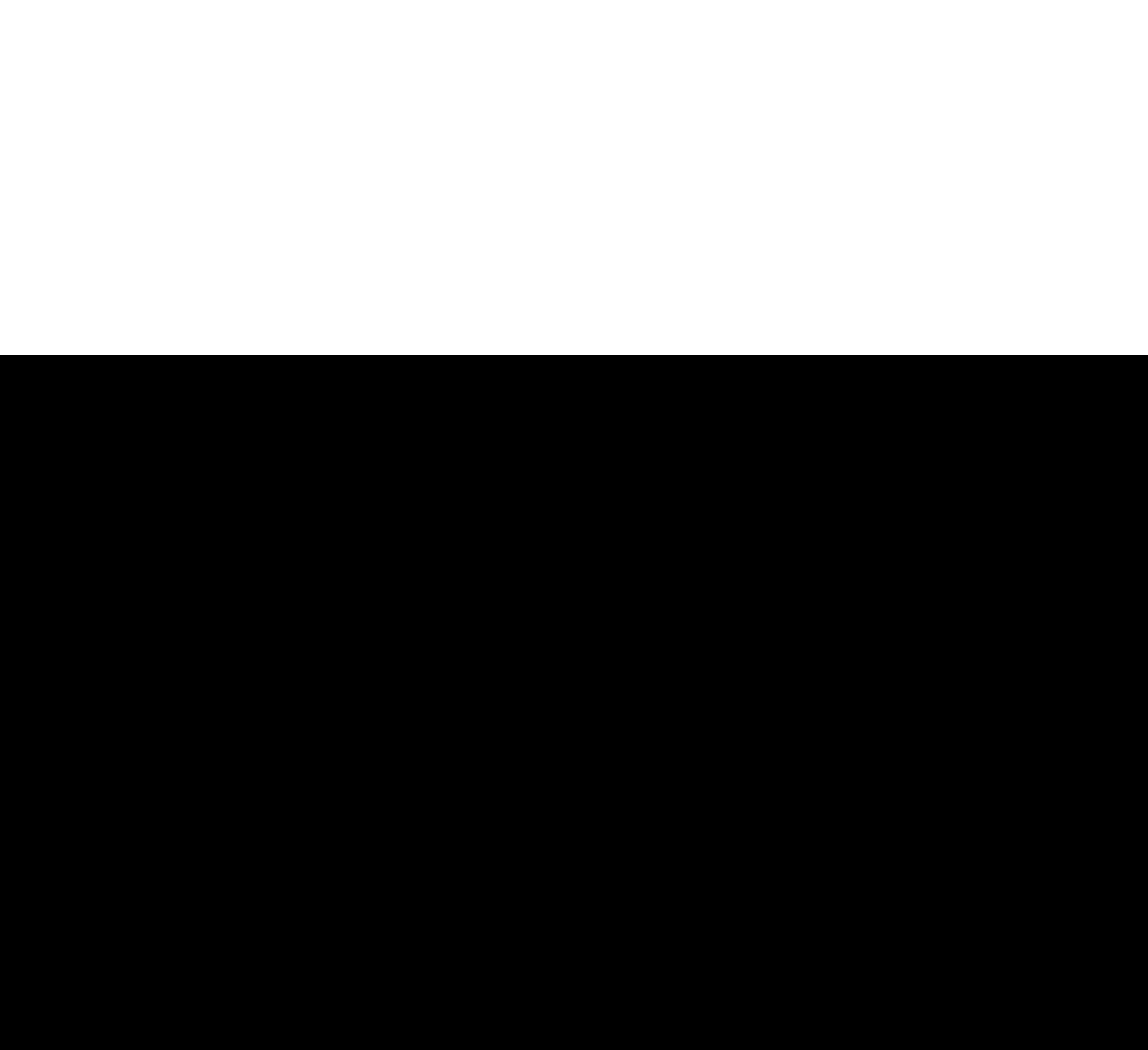Give a concise answer using one word or a phrase to the following question:
What is the last item in the Lifestyle Collection category?

Classic Cars